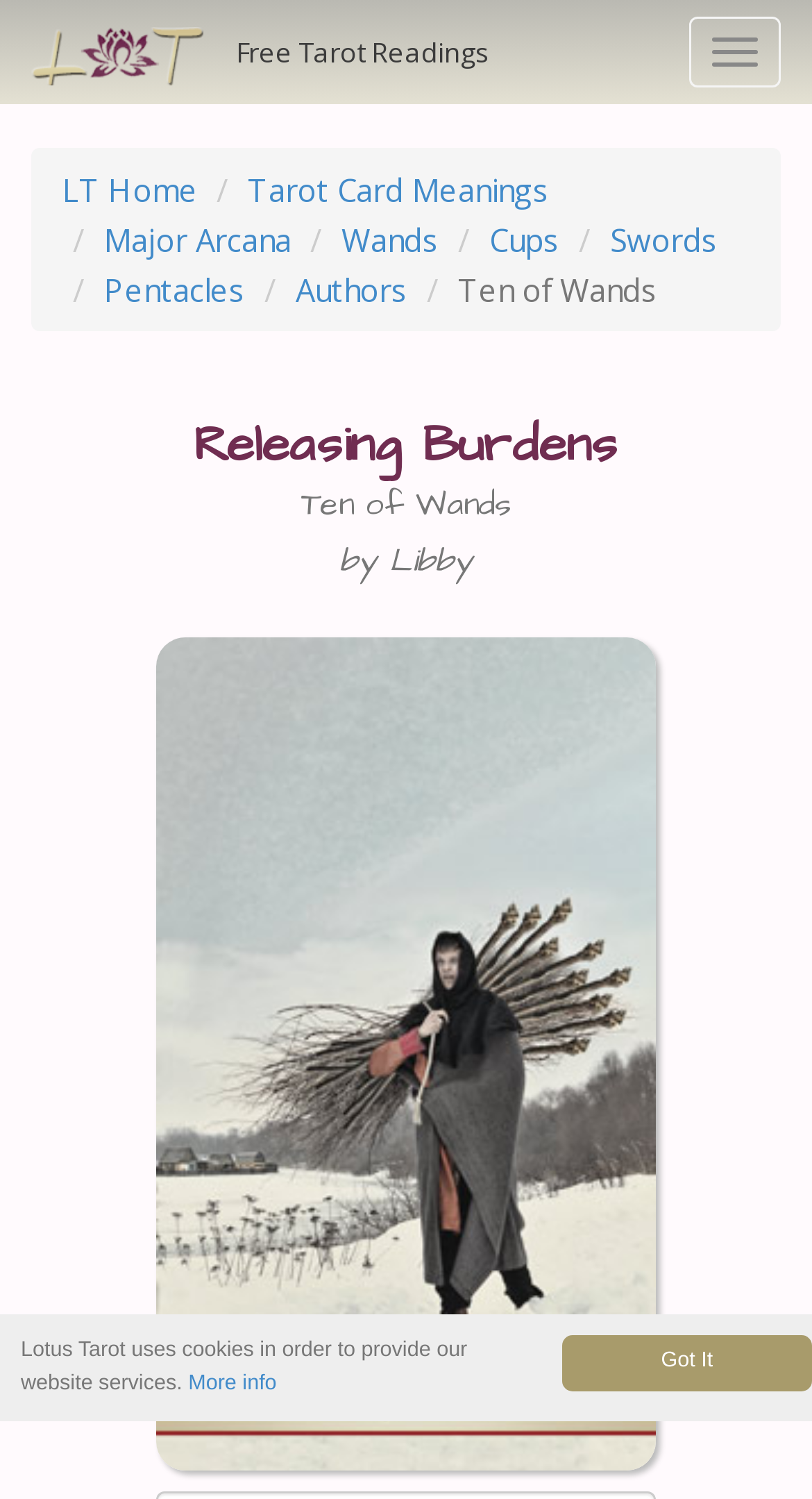Determine the title of the webpage and give its text content.

Releasing Burdens
Ten of Wands
by Libby